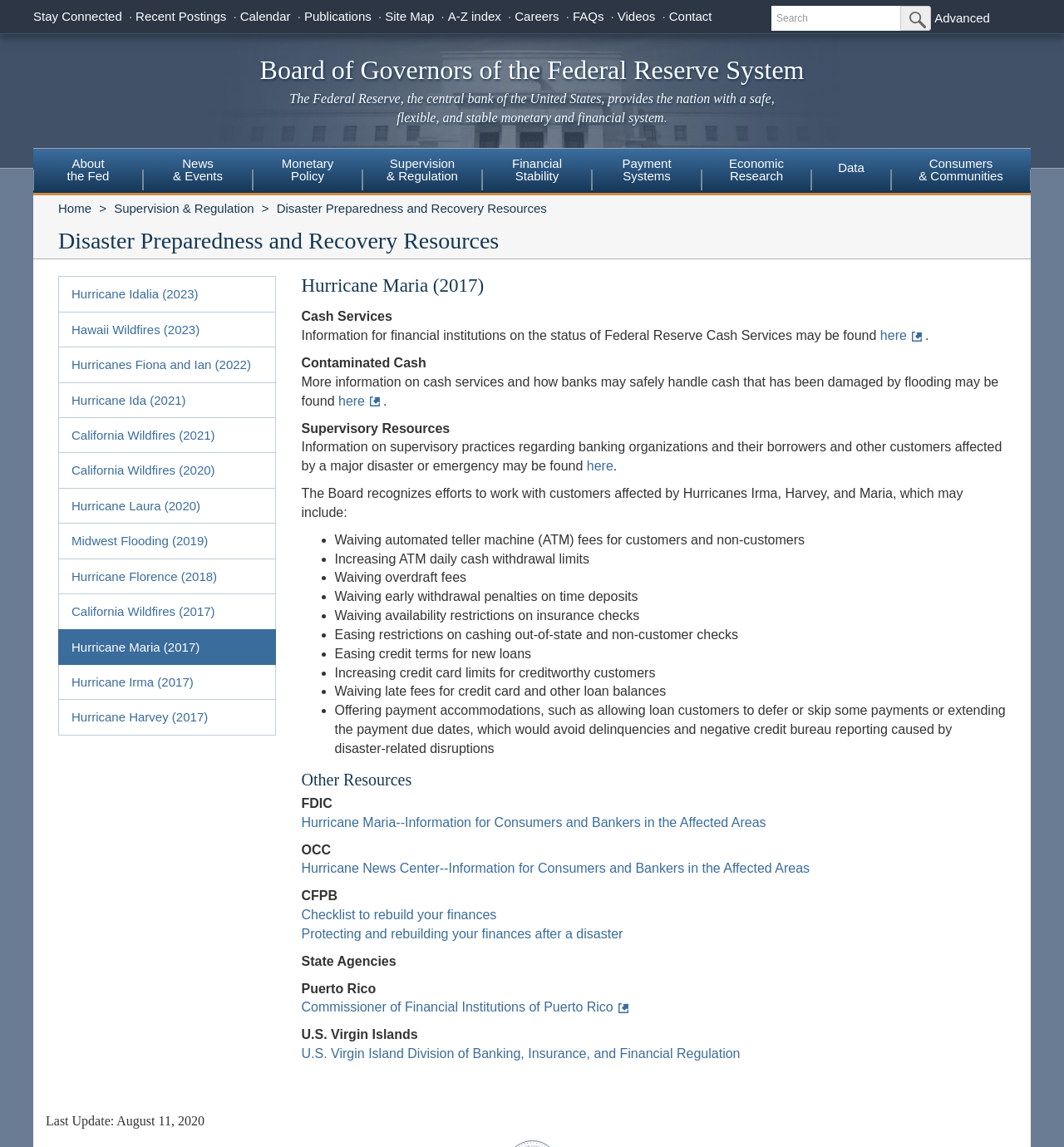Please identify the bounding box coordinates of the element's region that should be clicked to execute the following instruction: "Click on Advanced". The bounding box coordinates must be four float numbers between 0 and 1, i.e., [left, top, right, bottom].

[0.878, 0.01, 0.93, 0.022]